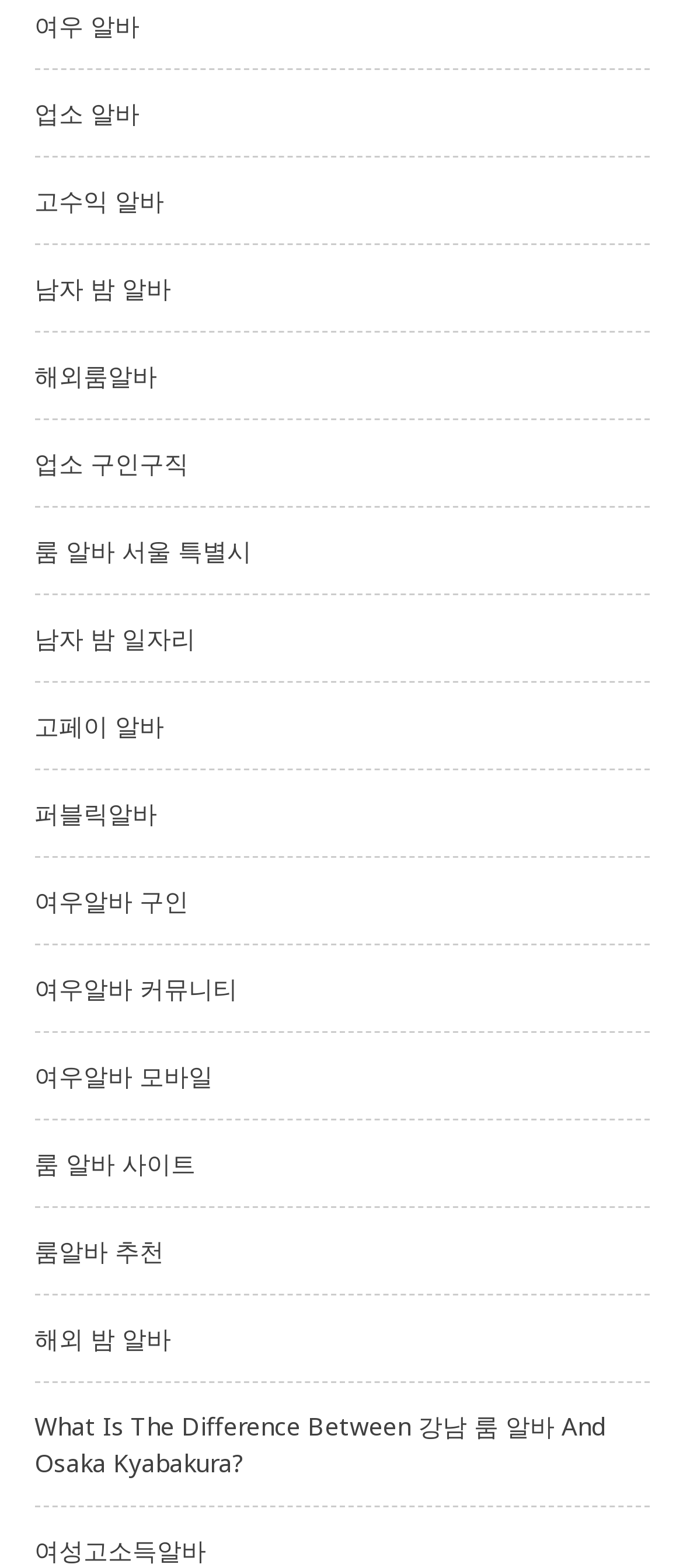Find the bounding box coordinates of the UI element according to this description: "룸 알바 서울 특별시".

[0.05, 0.34, 0.368, 0.361]